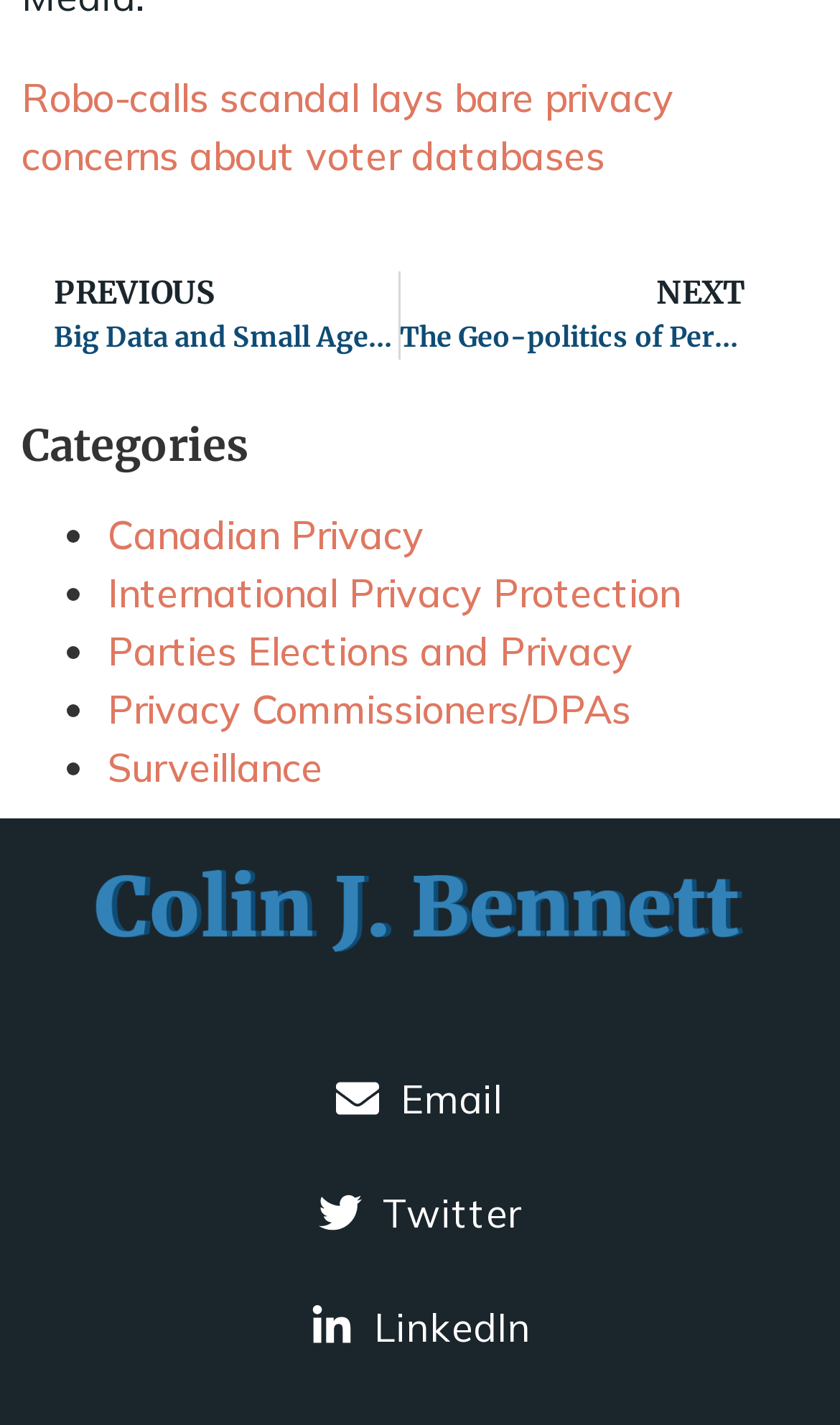Can you find the bounding box coordinates for the element to click on to achieve the instruction: "View posts on Twitter"?

[0.368, 0.83, 0.632, 0.871]